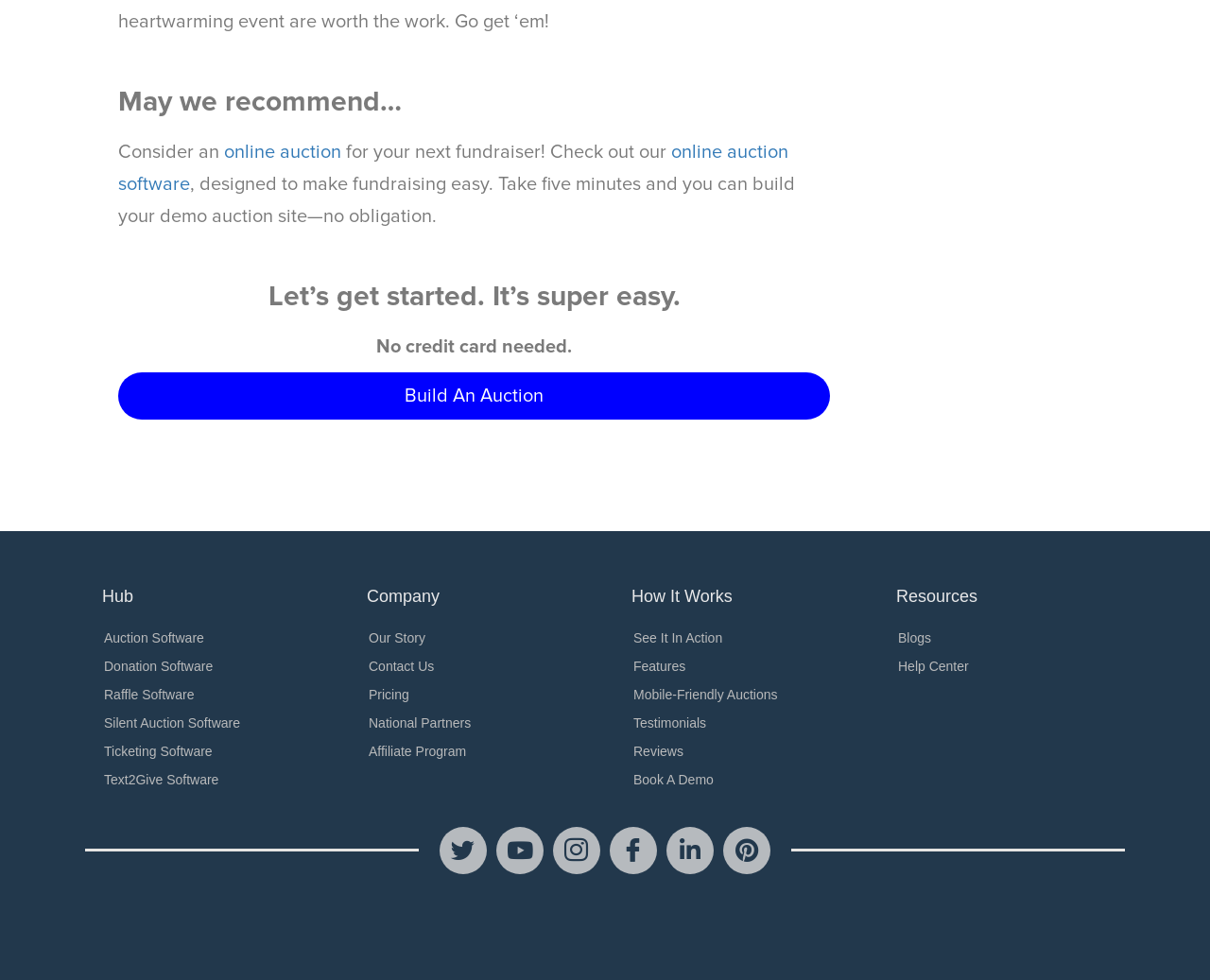Provide the bounding box coordinates of the HTML element described as: "Adoption". The bounding box coordinates should be four float numbers between 0 and 1, i.e., [left, top, right, bottom].

None